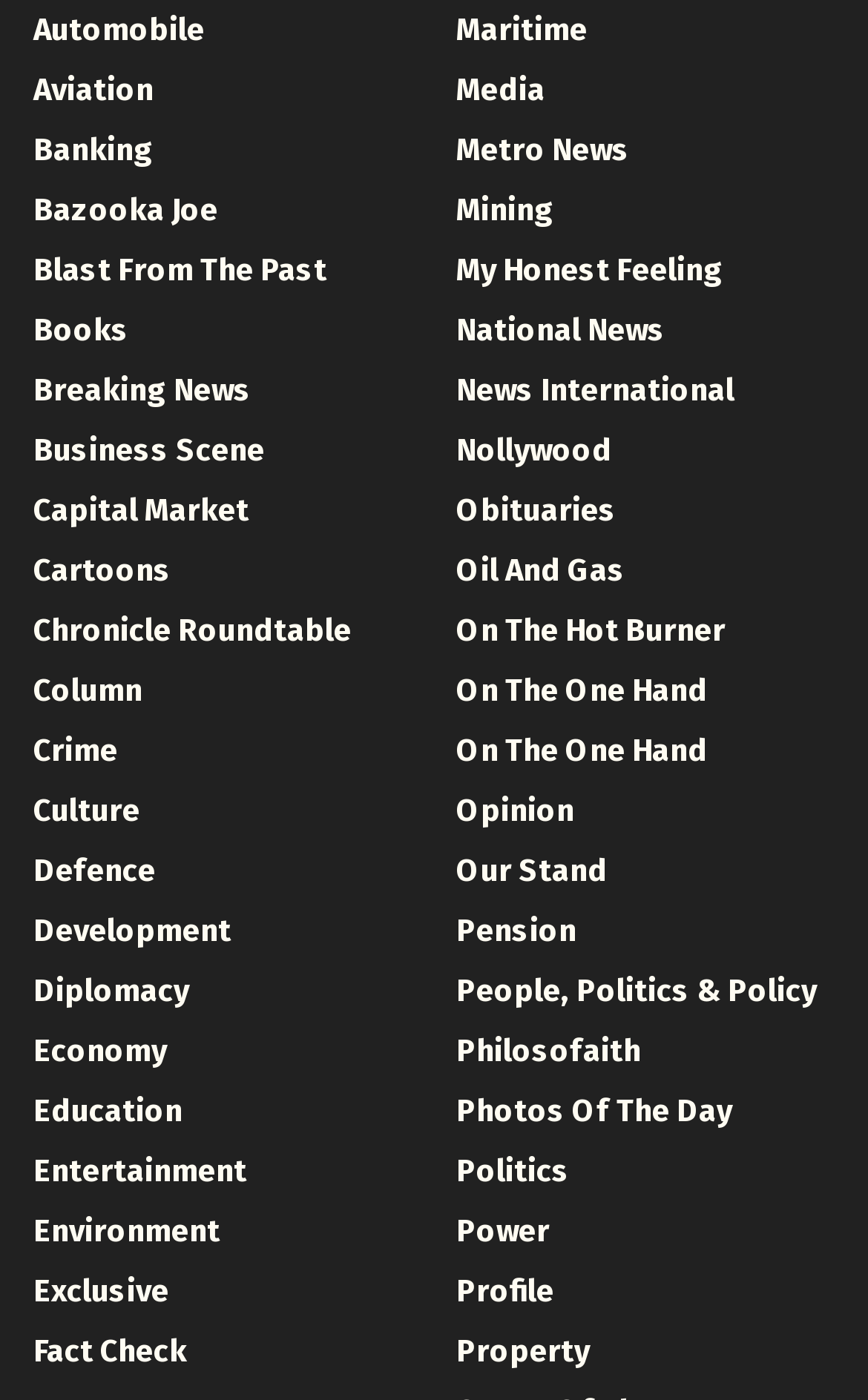Determine the bounding box coordinates of the clickable element to complete this instruction: "View Breaking News". Provide the coordinates in the format of four float numbers between 0 and 1, [left, top, right, bottom].

[0.038, 0.266, 0.29, 0.293]